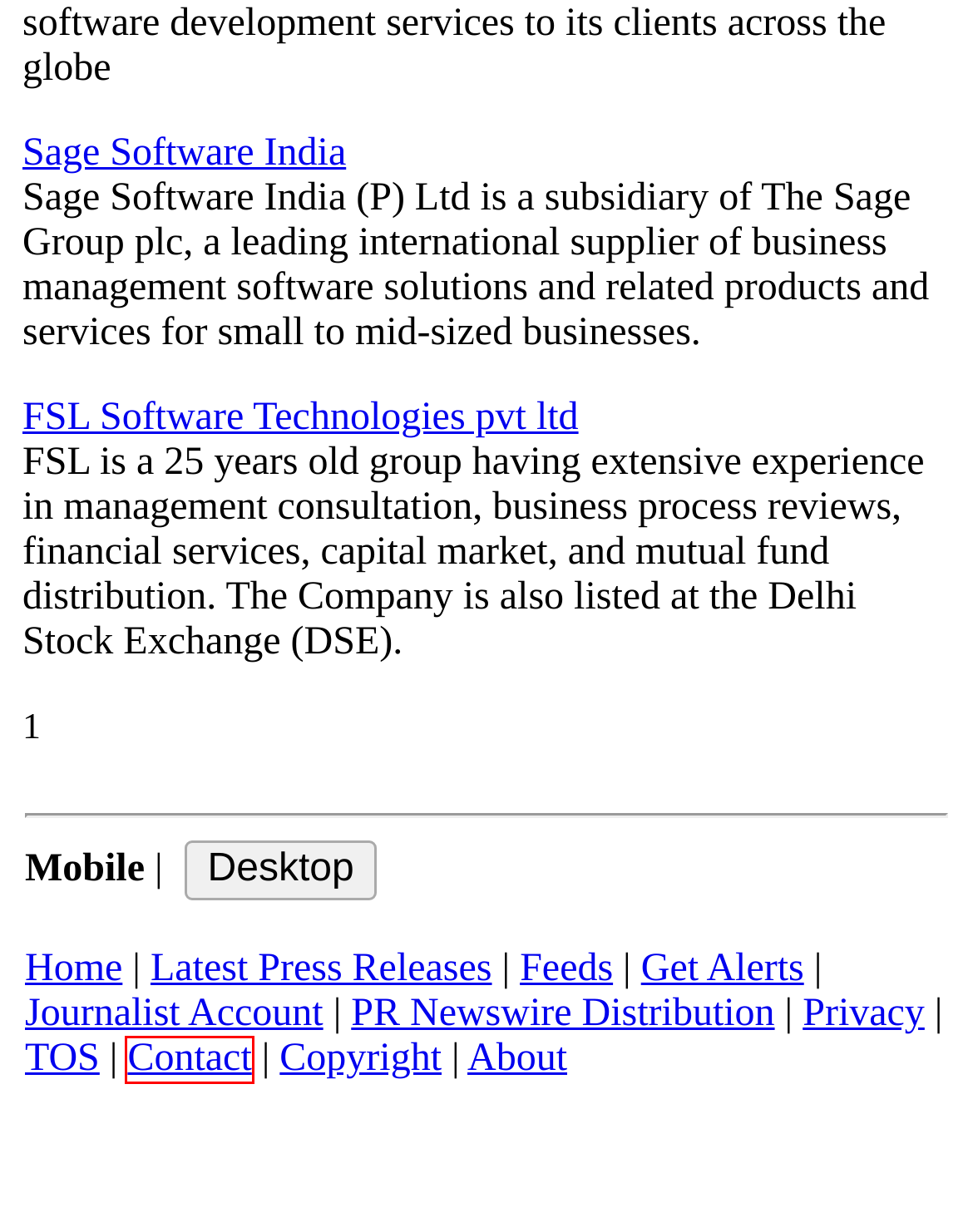Given a webpage screenshot with a red bounding box around a UI element, choose the webpage description that best matches the new webpage after clicking the element within the bounding box. Here are the candidates:
A. Terms of Service
B. For Journalists and Bloggers
C. About PRLog
D. Contact Us
E. Copyright Policy
F. Latest News (Press Releases)
G. Free Press Release Distribution Service - PRLog
H. Privacy Policy

D